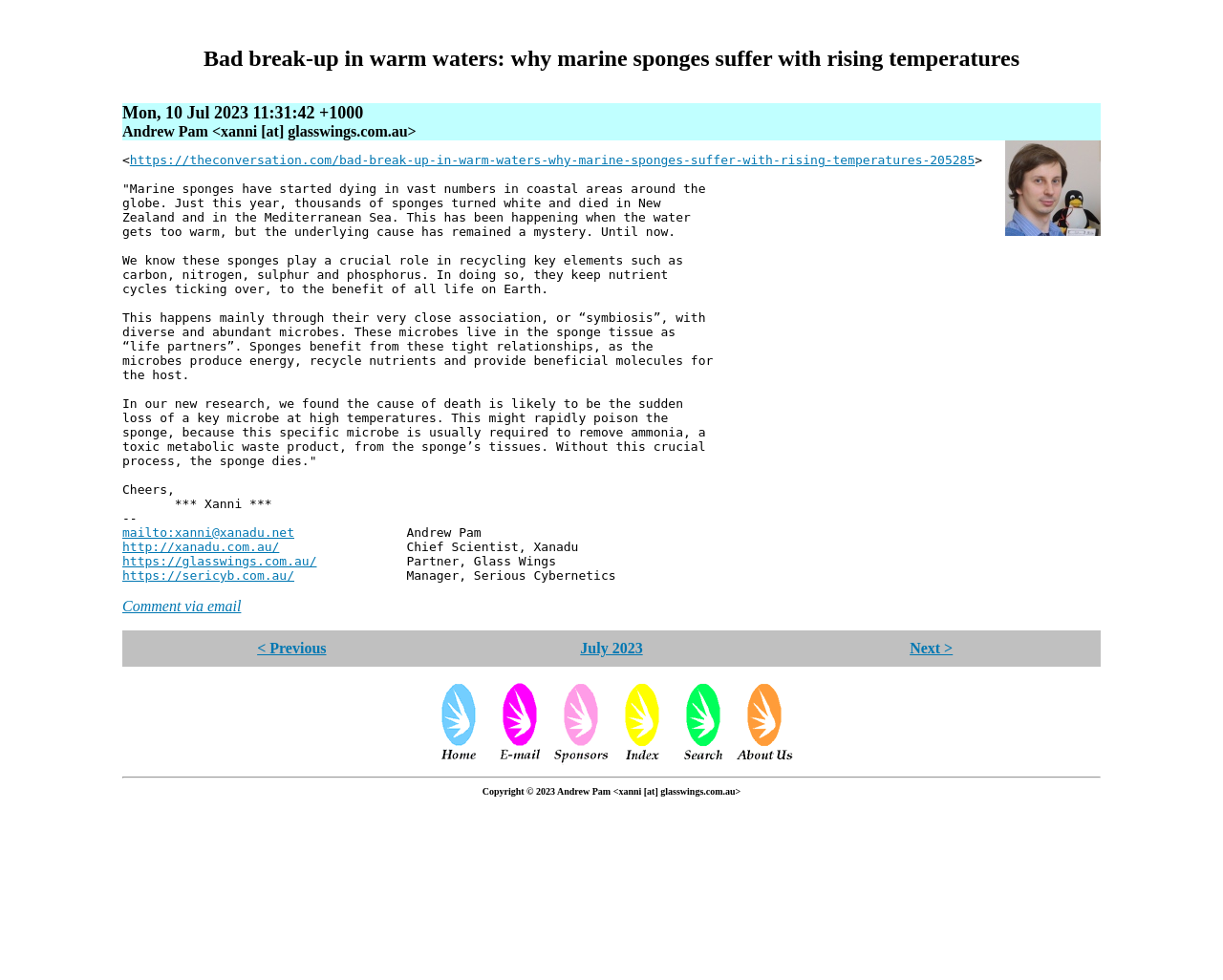Please mark the clickable region by giving the bounding box coordinates needed to complete this instruction: "Search for something".

[0.552, 0.767, 0.598, 0.784]